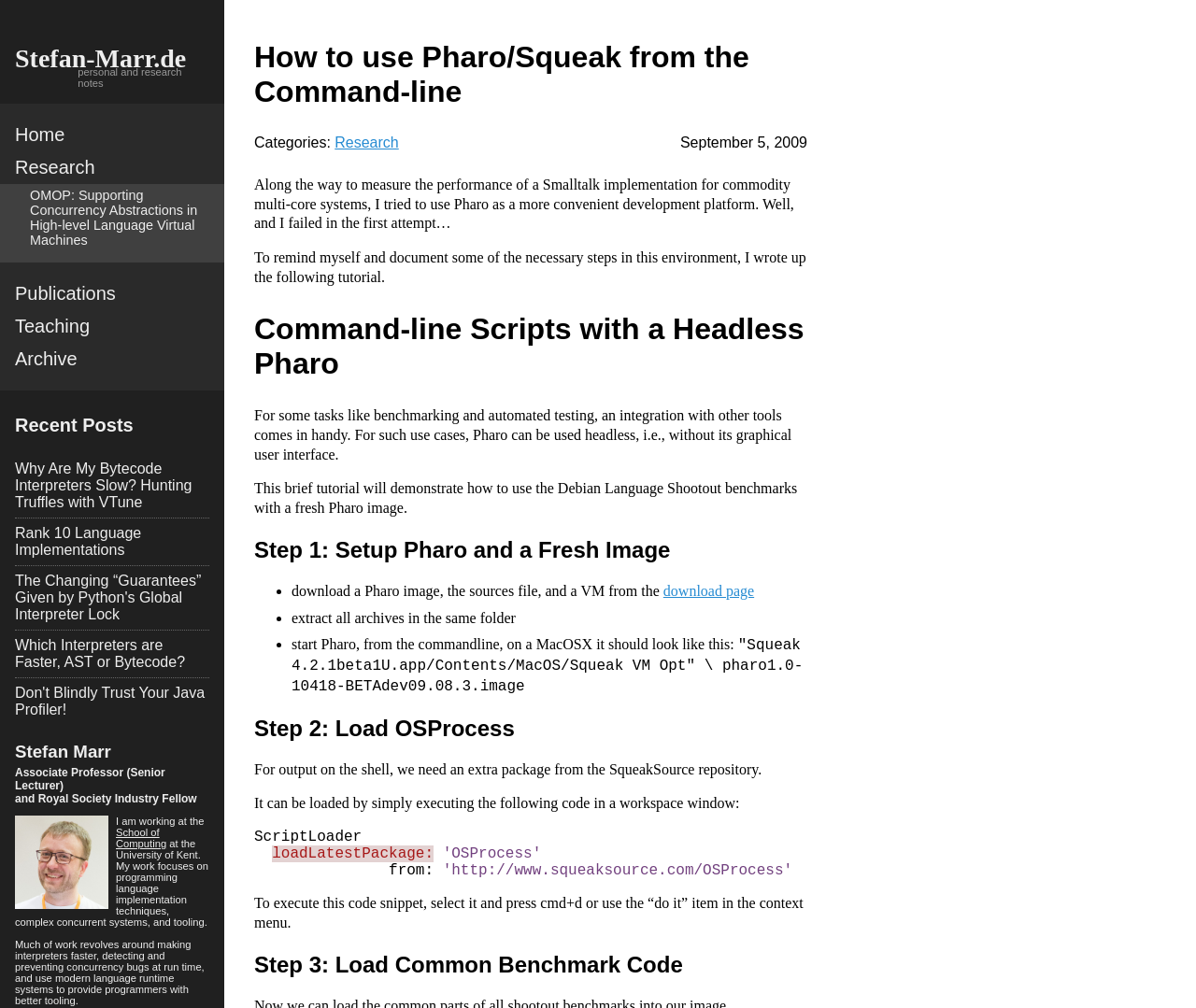Please locate the bounding box coordinates of the element that needs to be clicked to achieve the following instruction: "view research notes". The coordinates should be four float numbers between 0 and 1, i.e., [left, top, right, bottom].

[0.012, 0.15, 0.175, 0.182]